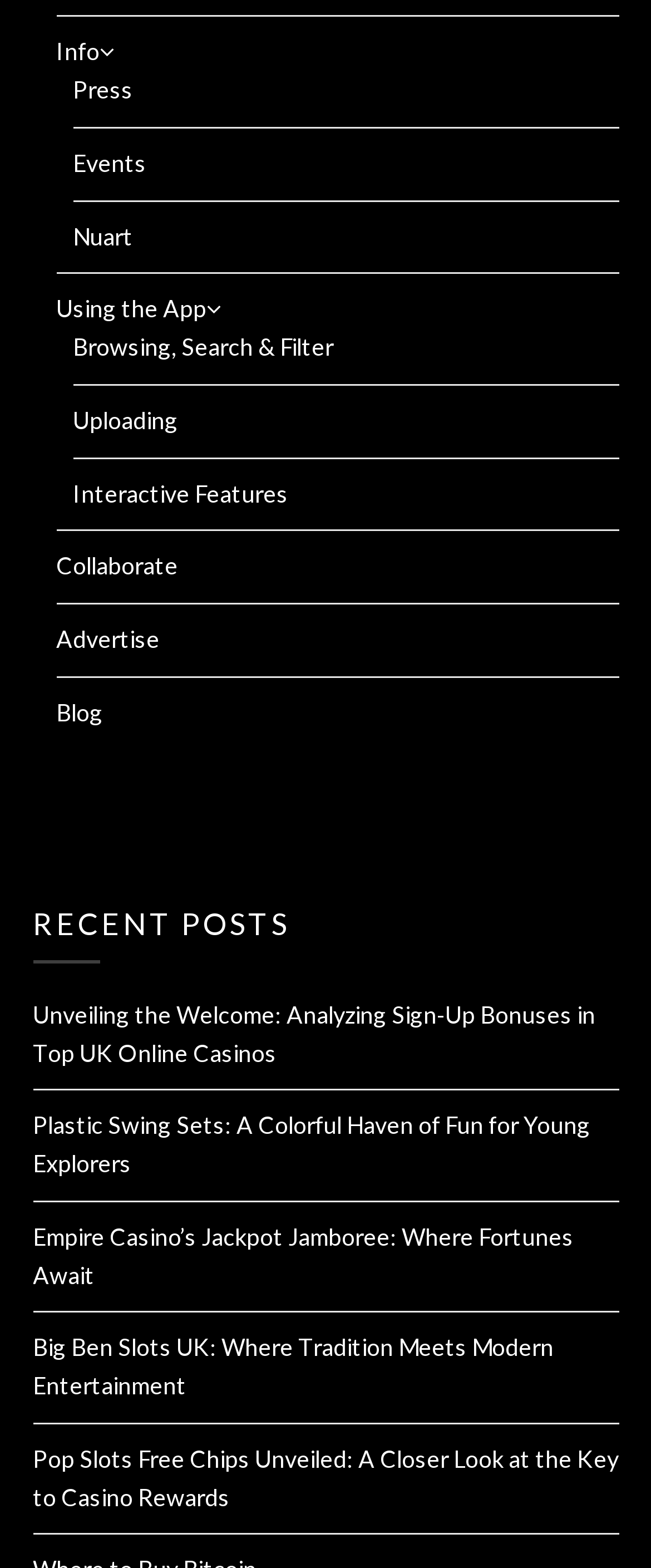Locate the bounding box of the UI element described by: "Using the App" in the given webpage screenshot.

[0.086, 0.188, 0.317, 0.206]